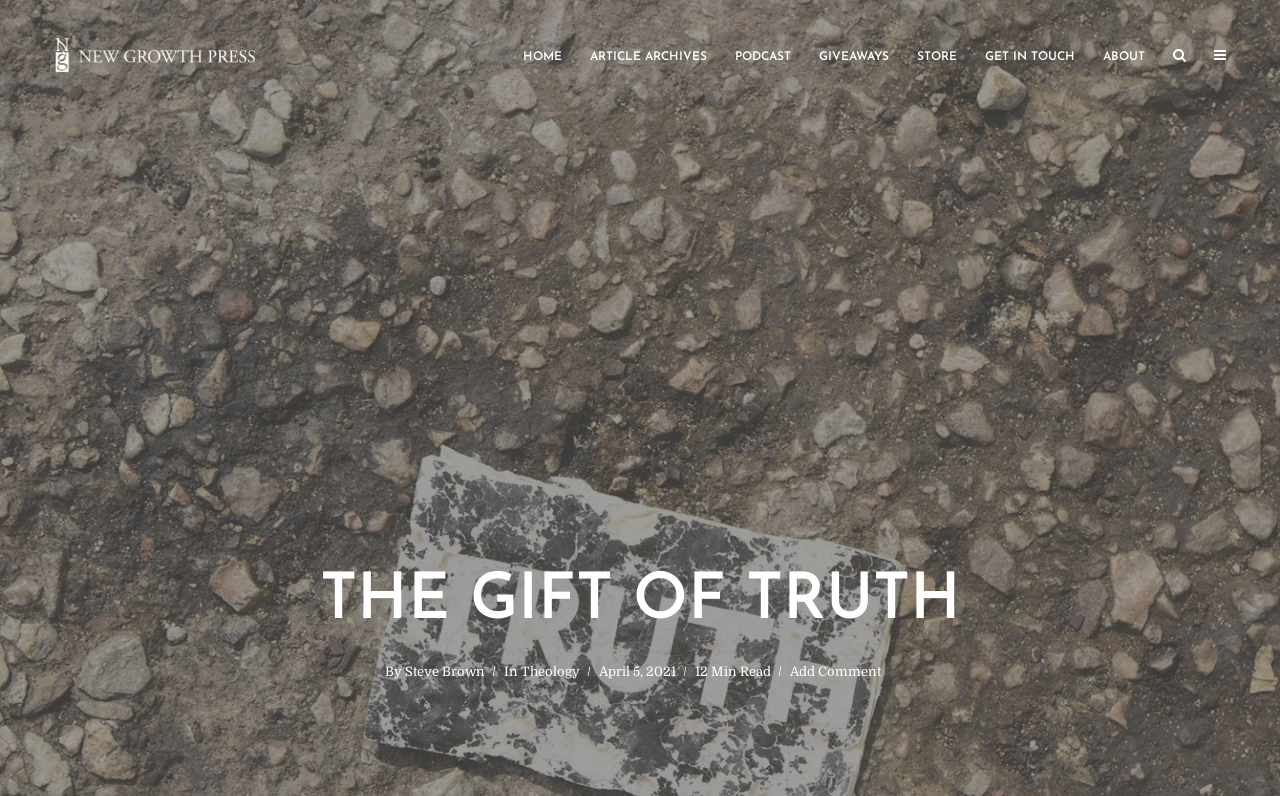Can you find the bounding box coordinates of the area I should click to execute the following instruction: "listen to PODCAST"?

[0.563, 0.043, 0.629, 0.095]